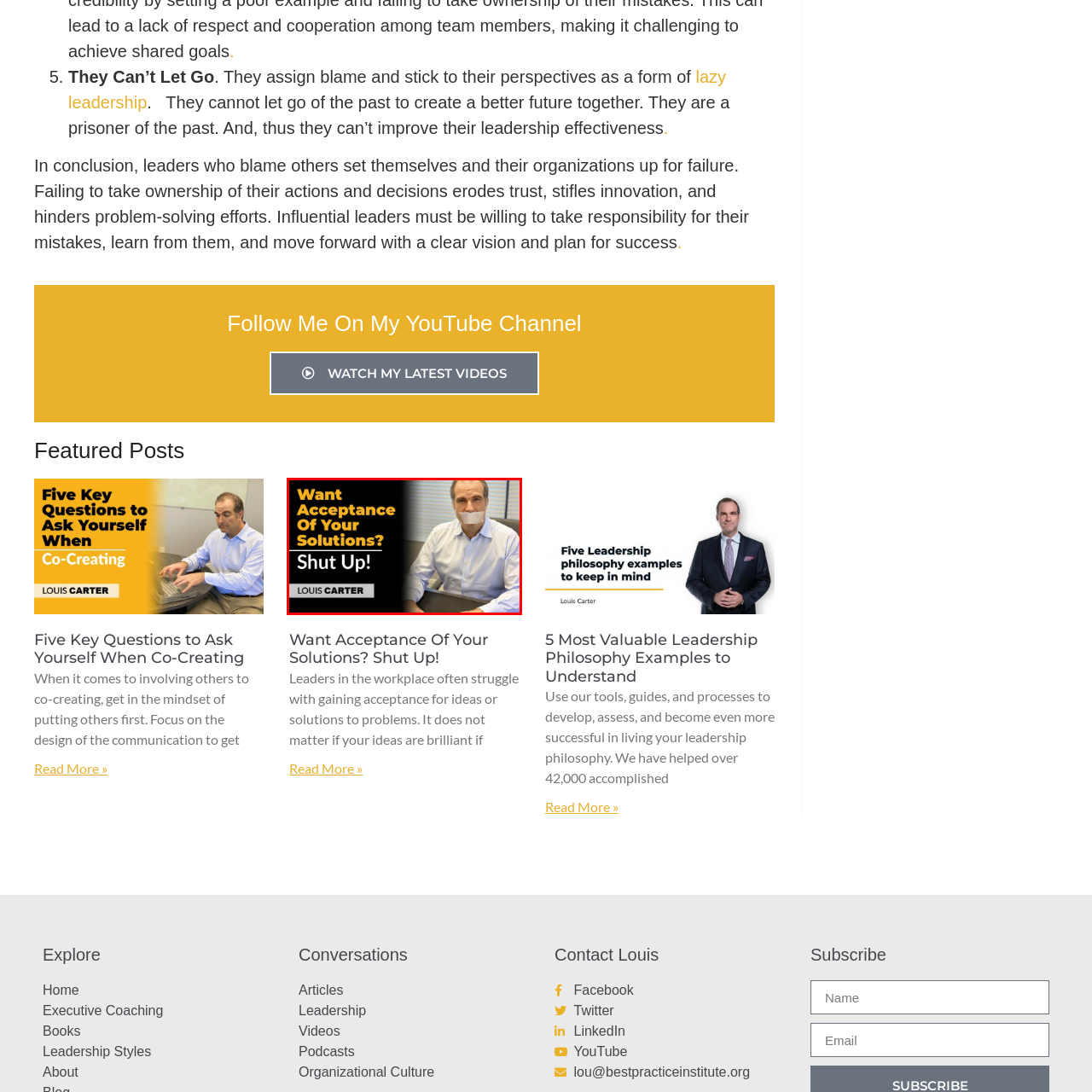Look closely at the image within the red bounding box, What is the author's name? Respond with a single word or short phrase.

Louis Carter